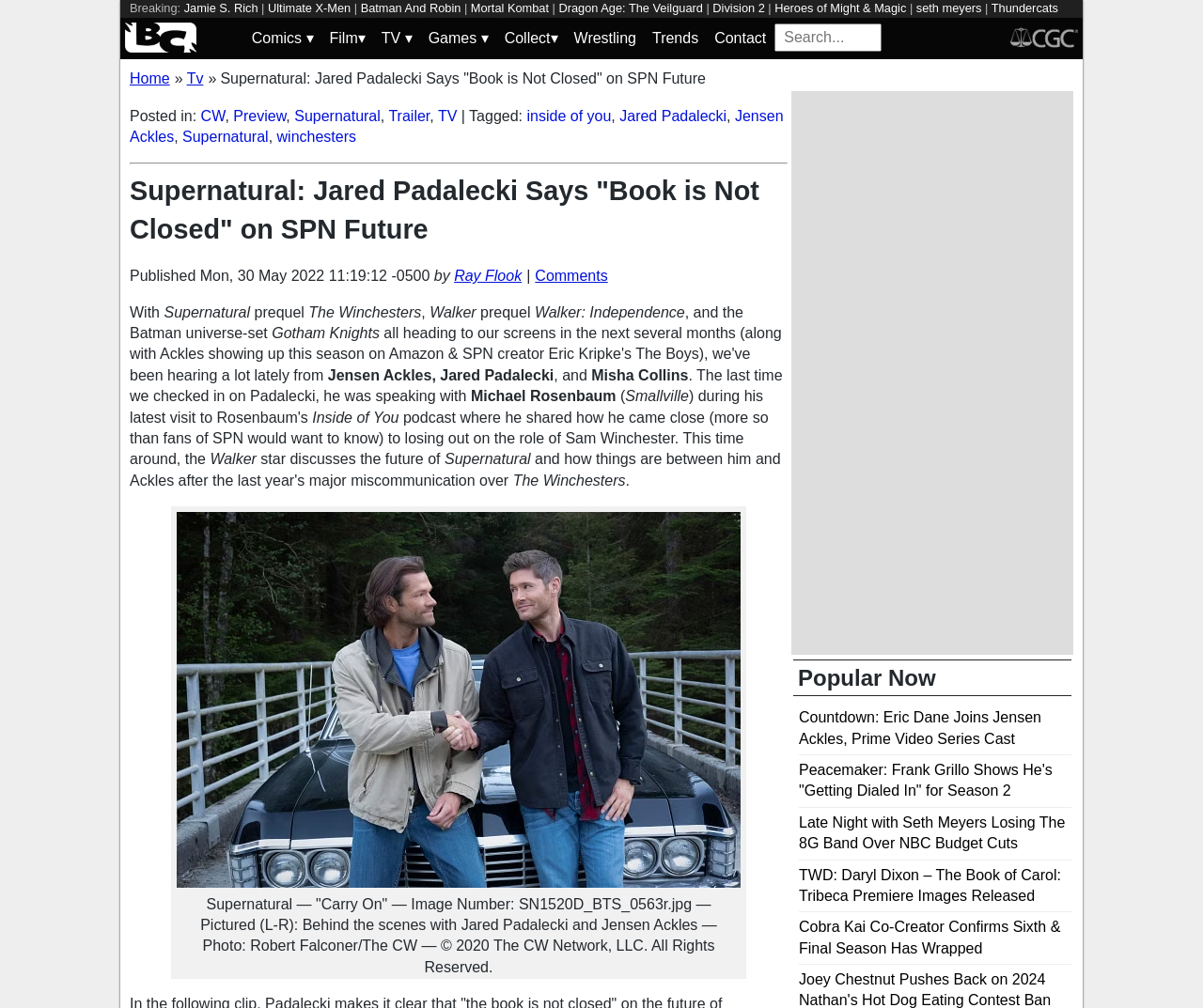Highlight the bounding box coordinates of the element you need to click to perform the following instruction: "Search for something."

[0.644, 0.023, 0.733, 0.051]